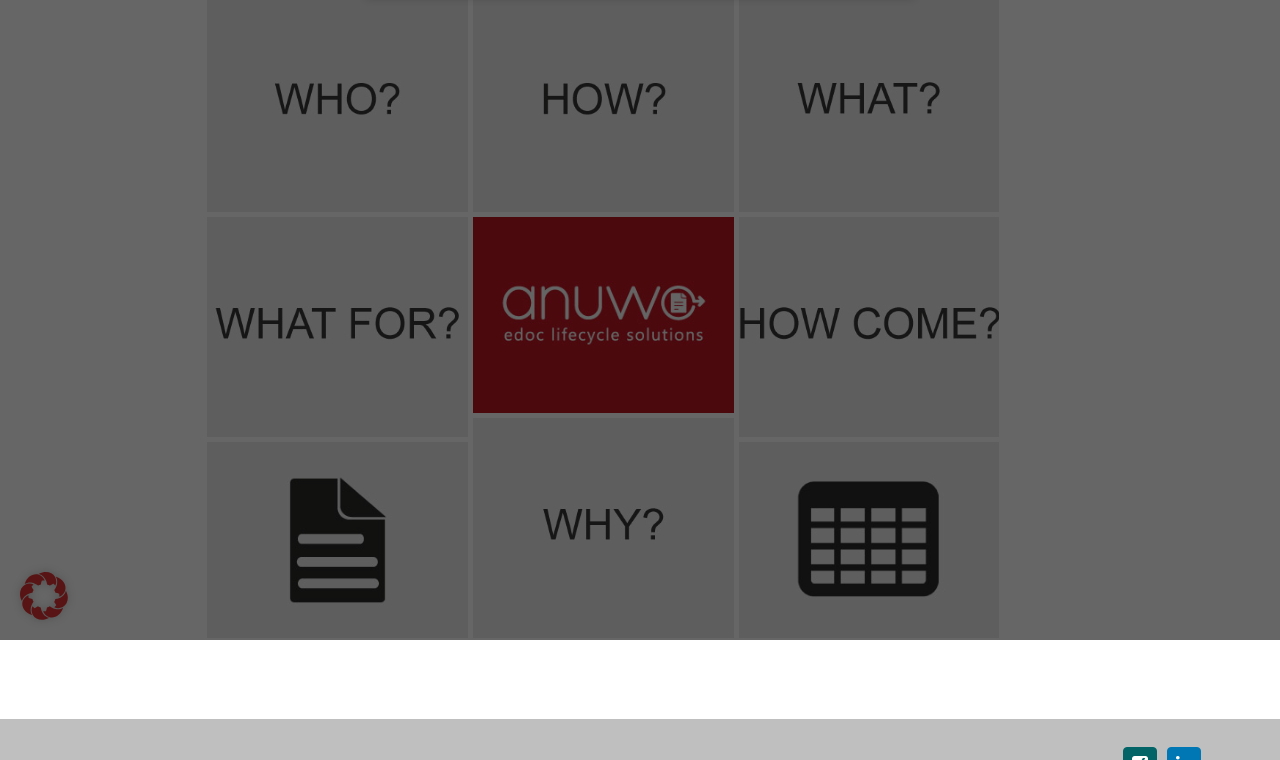For the element described, predict the bounding box coordinates as (top-left x, top-left y, bottom-right x, bottom-right y). All values should be between 0 and 1. Element description: Alle akzeptieren

[0.297, 0.331, 0.402, 0.384]